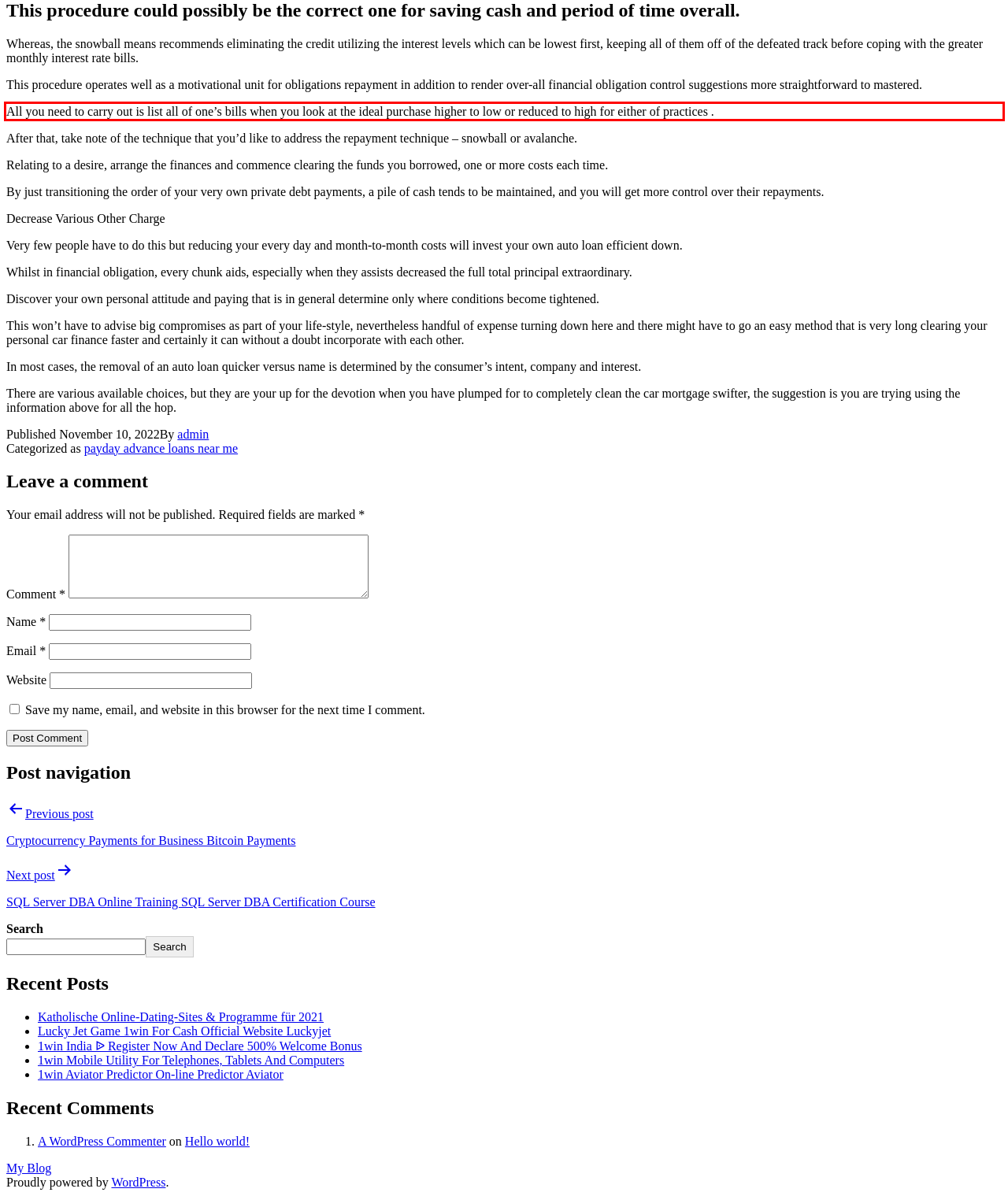Review the webpage screenshot provided, and perform OCR to extract the text from the red bounding box.

All you need to carry out is list all of one’s bills when you look at the ideal purchase higher to low or reduced to high for either of practices .